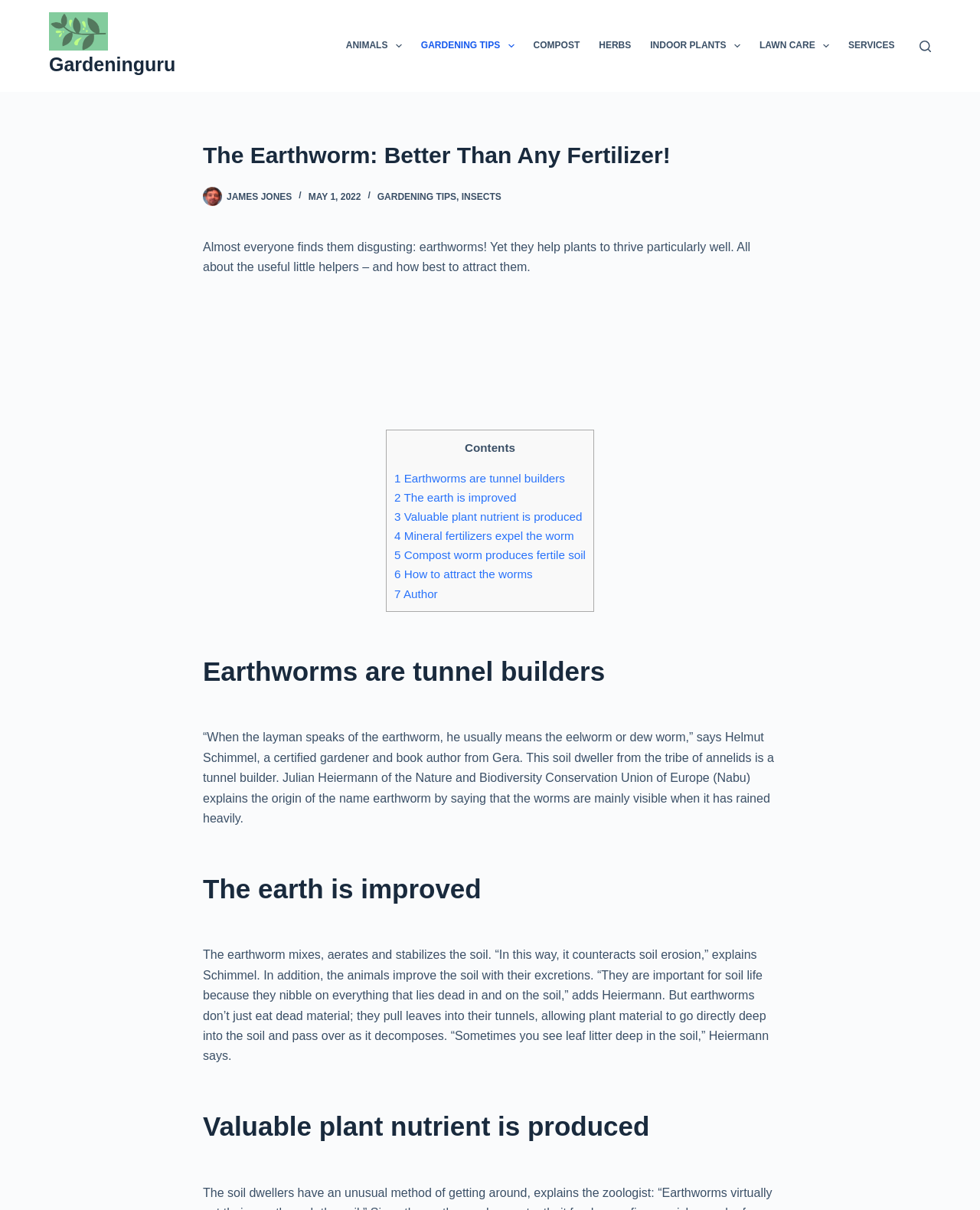Find the bounding box coordinates for the area that should be clicked to accomplish the instruction: "Learn about 'GARDENING TIPS'".

[0.385, 0.158, 0.466, 0.167]